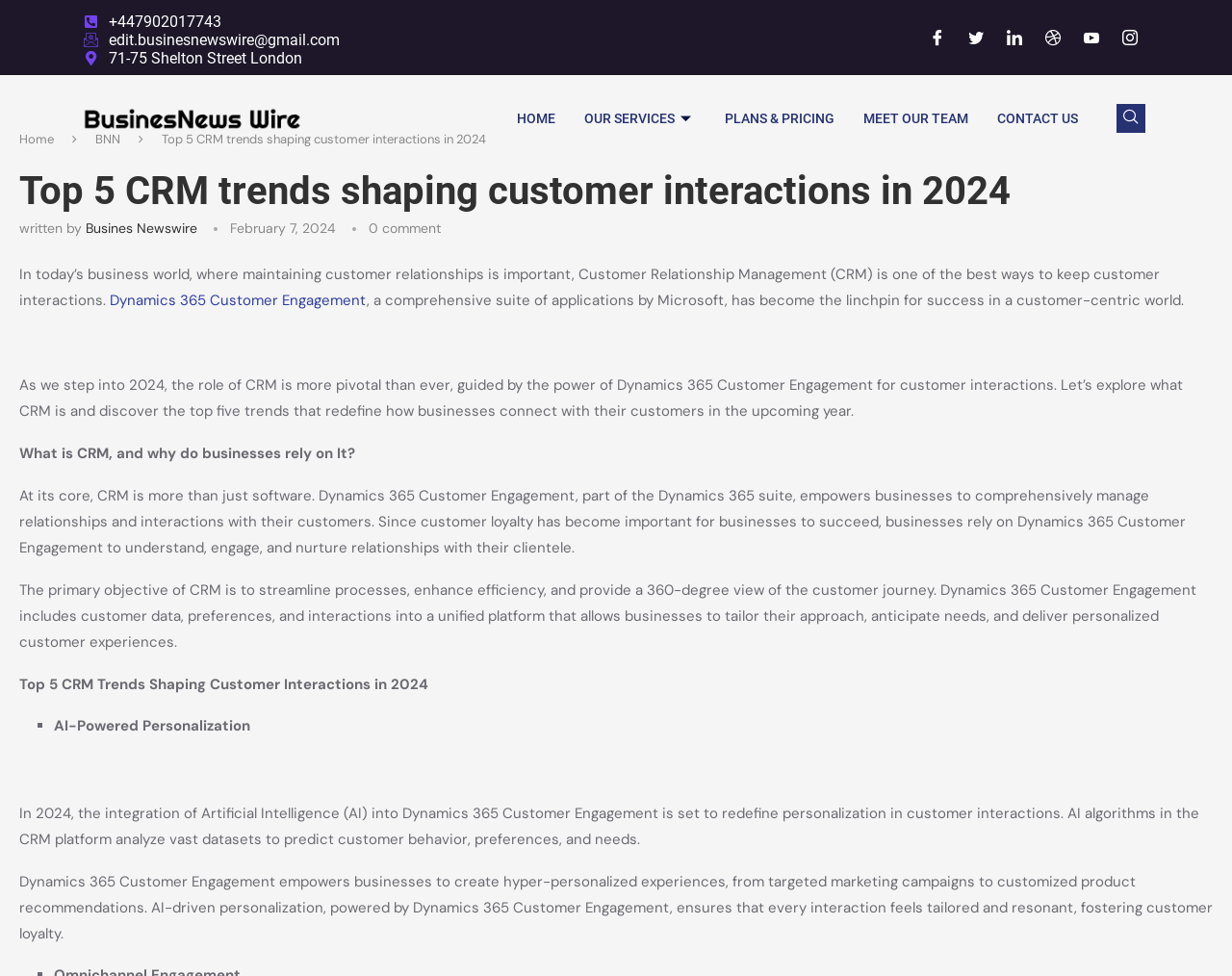What is the company's email address?
Using the image, provide a concise answer in one word or a short phrase.

edit.businesnewswire@gmail.com